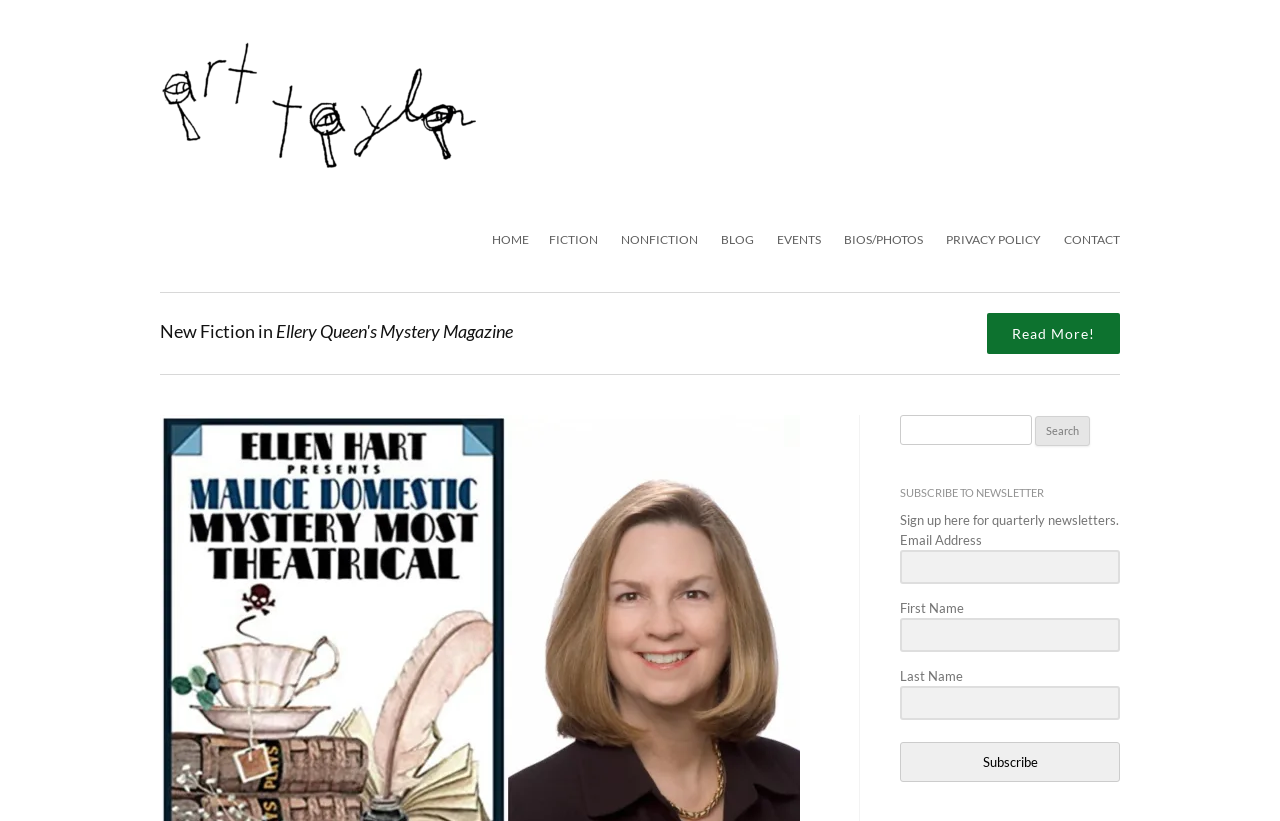What can be subscribed to on this webpage?
Provide an in-depth answer to the question, covering all aspects.

I noticed a section on the webpage with a heading 'SUBSCRIBE TO NEWSLETTER' and input fields to enter email address, first name, and last name. This indicates that visitors can subscribe to a newsletter on this webpage.